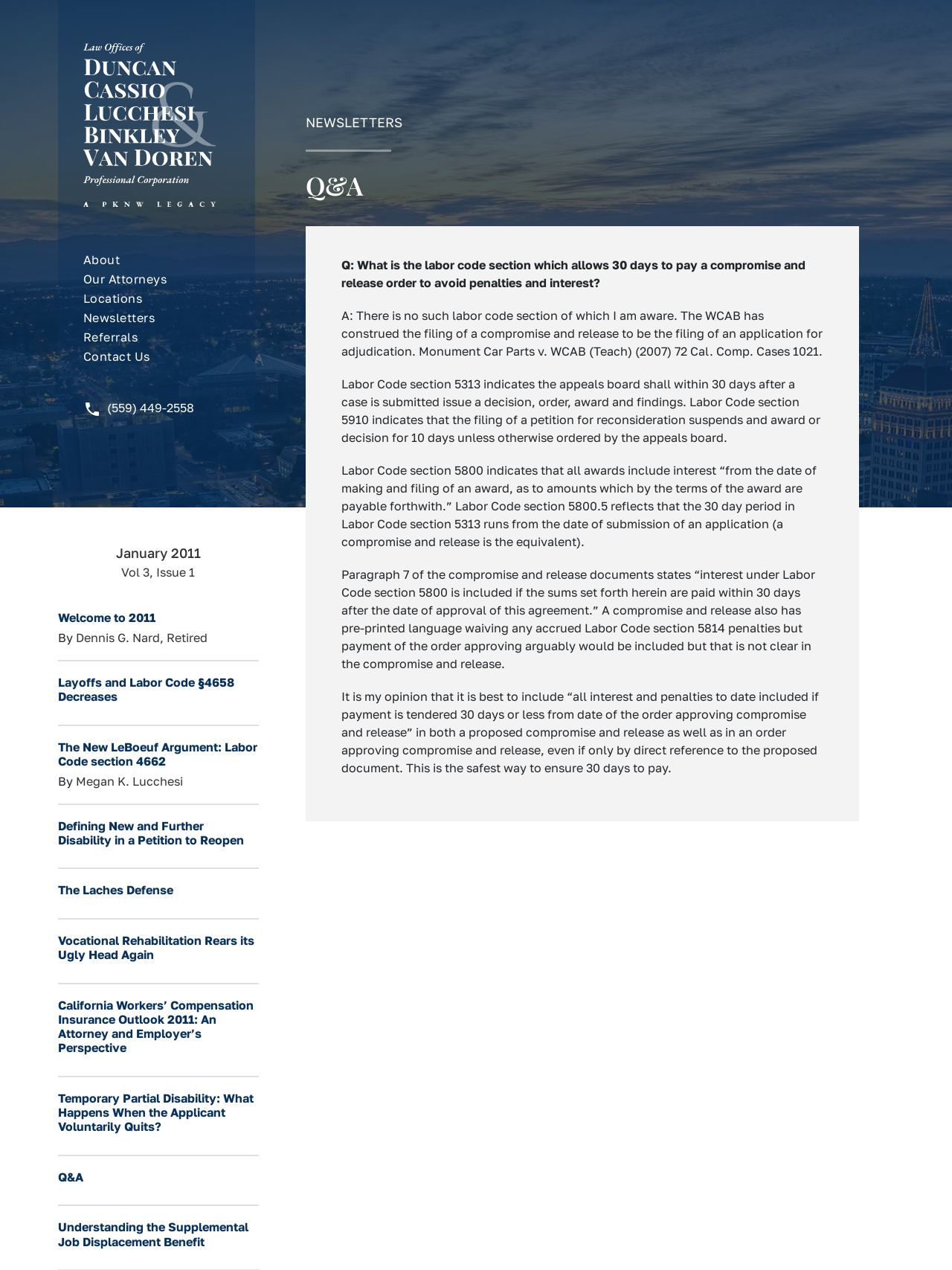Answer the question using only one word or a concise phrase: How many sections are there in the top navigation menu?

6